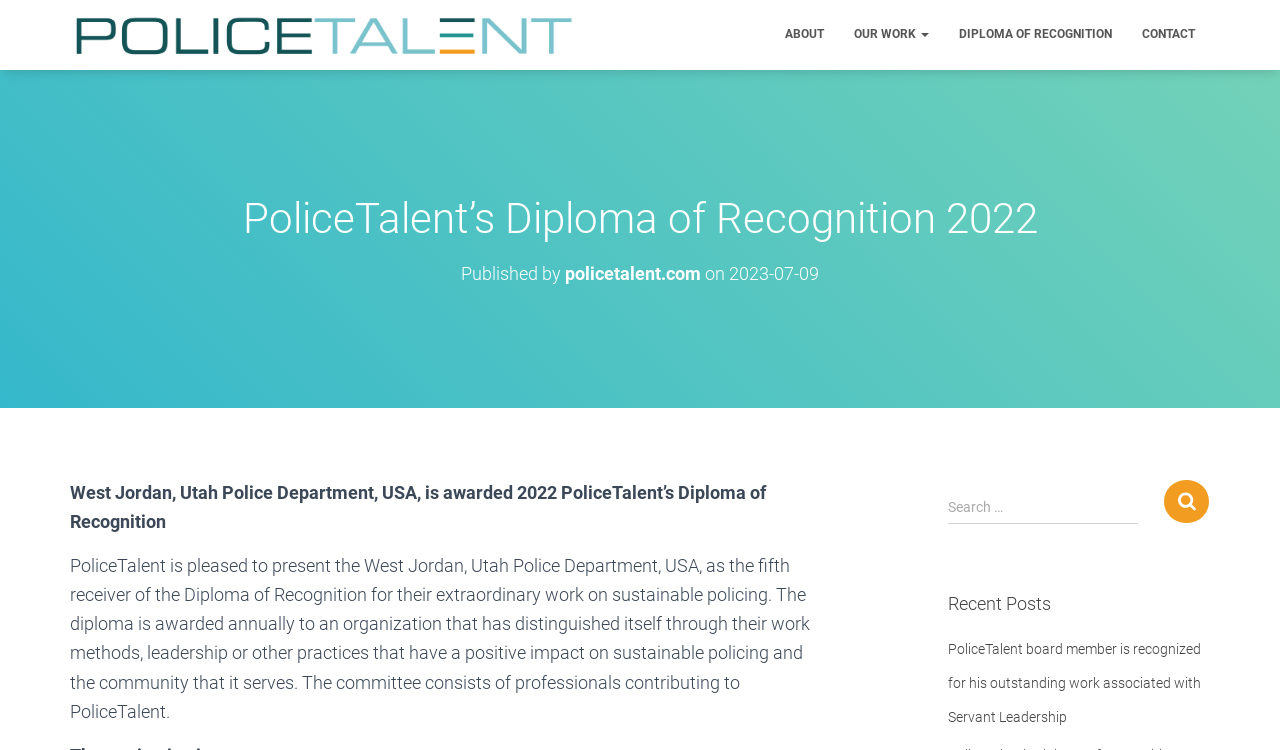Detail the features and information presented on the webpage.

The webpage is about PoliceTalent's Diploma of Recognition 2022. At the top left, there is a link to "PoliceTalent" accompanied by an image with the same name. To the right of these elements, there are four links: "ABOUT", "OUR WORK", "DIPLOMA OF RECOGNITION", and "CONTACT", arranged horizontally.

Below the top navigation links, there are two headings. The first heading displays the title "PoliceTalent’s Diploma of Recognition 2022", and the second heading shows the publication information "Published by policetalent.com on 2023-07-09". The publication information includes a link to "policetalent.com" and a time element.

The main content of the webpage starts with two lines of text: "West Jordan, Utah Police Department, USA, is awarded 2022 PoliceTalent’s Diploma of Recognition" and a longer paragraph describing the award and its criteria. Below this text, there is a search bar with a search button and a heading "Recent Posts". Under the "Recent Posts" heading, there is a link to a news article titled "PoliceTalent board member is recognized for his outstanding work associated with Servant Leadership".